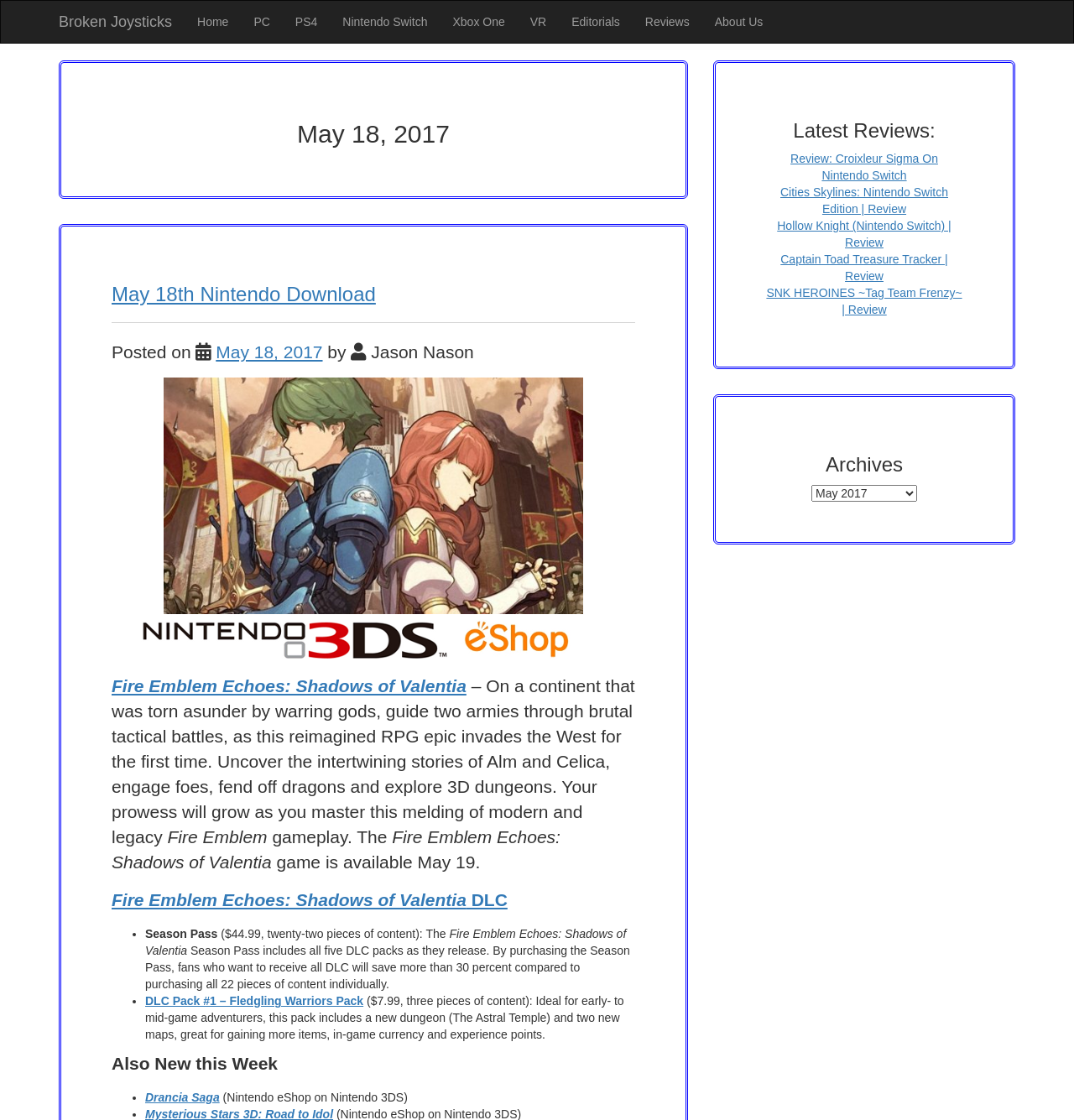Please determine the bounding box coordinates of the area that needs to be clicked to complete this task: 'Learn more about DLC Pack #1 – Fledgling Warriors Pack'. The coordinates must be four float numbers between 0 and 1, formatted as [left, top, right, bottom].

[0.135, 0.888, 0.338, 0.9]